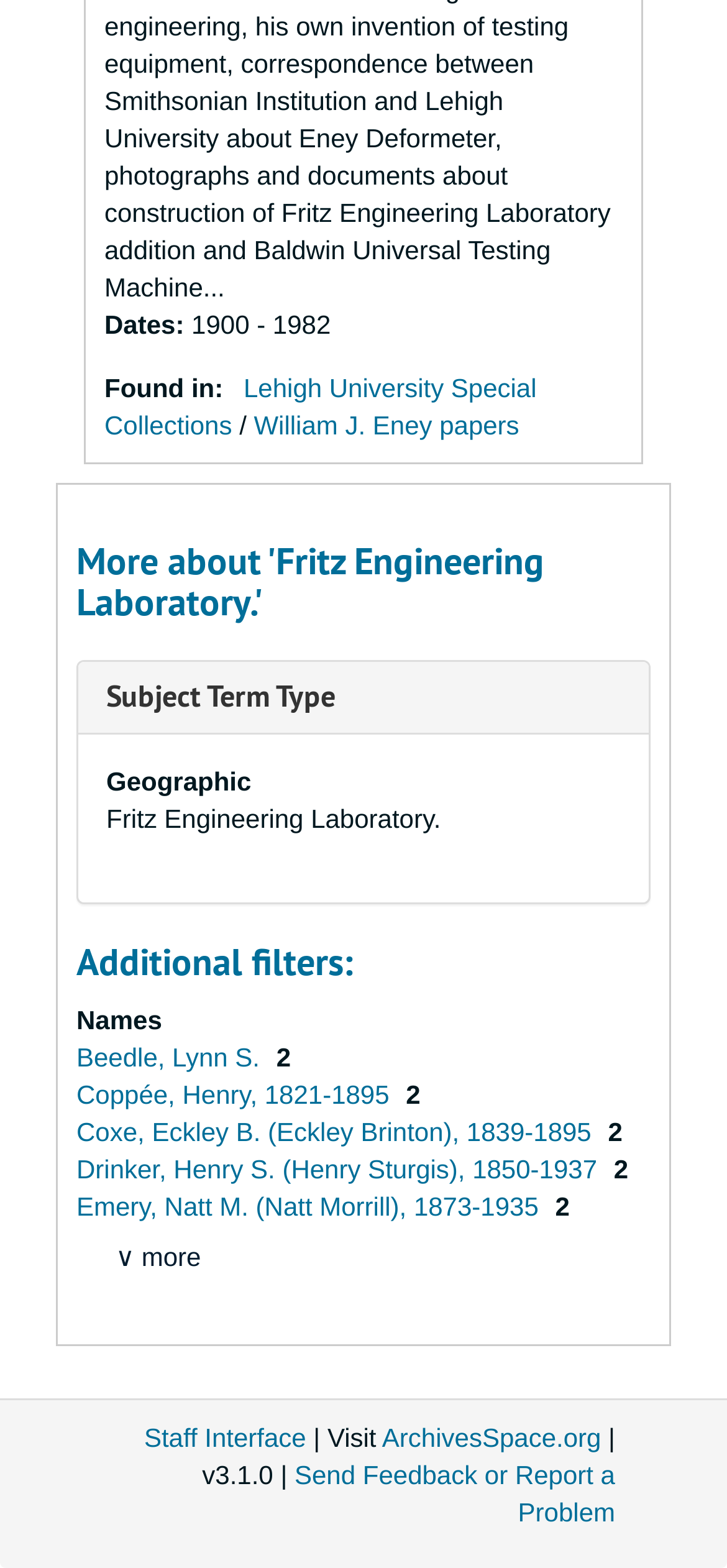Where is the collection found?
Respond to the question with a well-detailed and thorough answer.

The collection is found in Lehigh University Special Collections, which is indicated by the link 'Lehigh University Special Collections' below the 'Found in:' label.